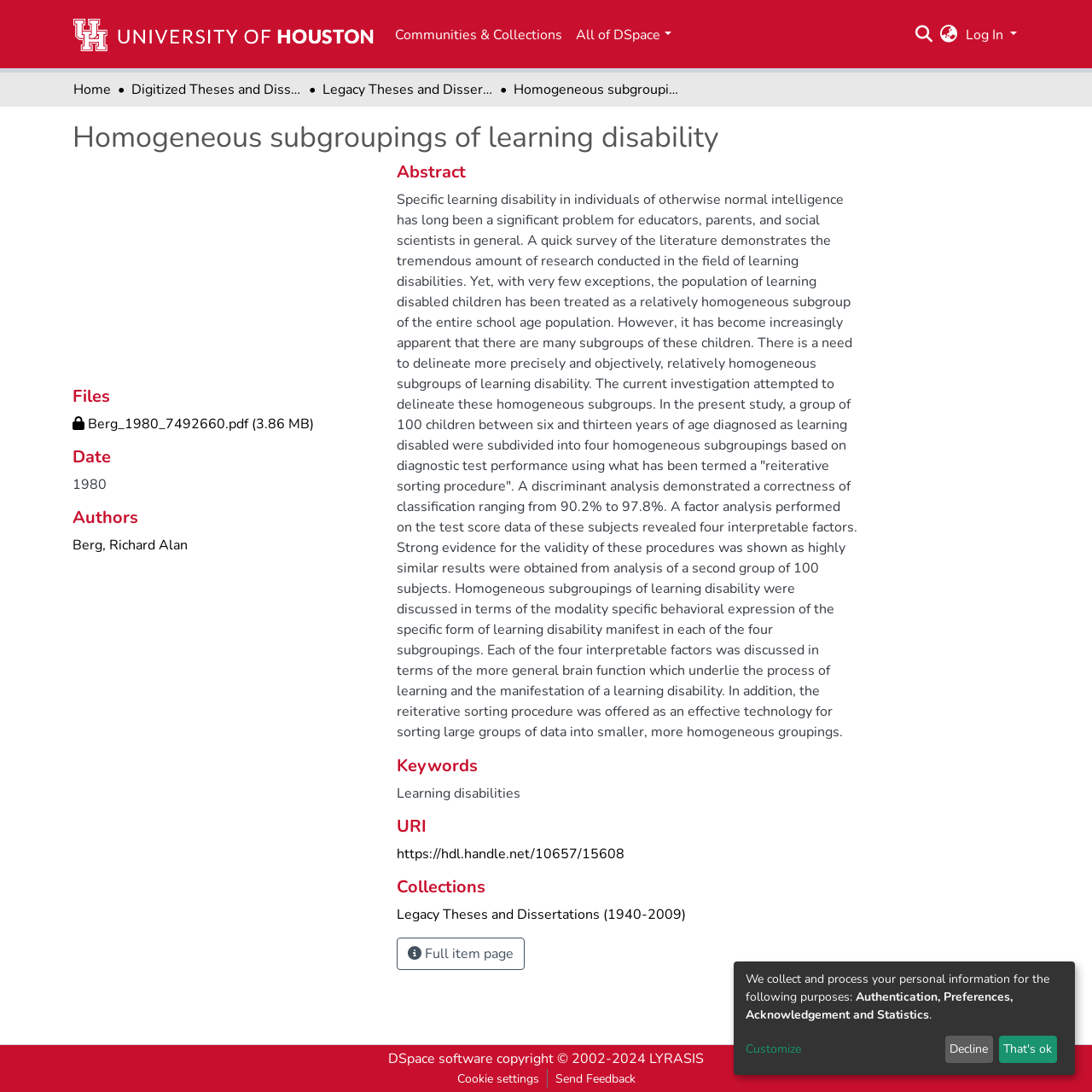Can you determine the bounding box coordinates of the area that needs to be clicked to fulfill the following instruction: "Check the popular post 'Choosing The Best Slot Game Online'"?

None